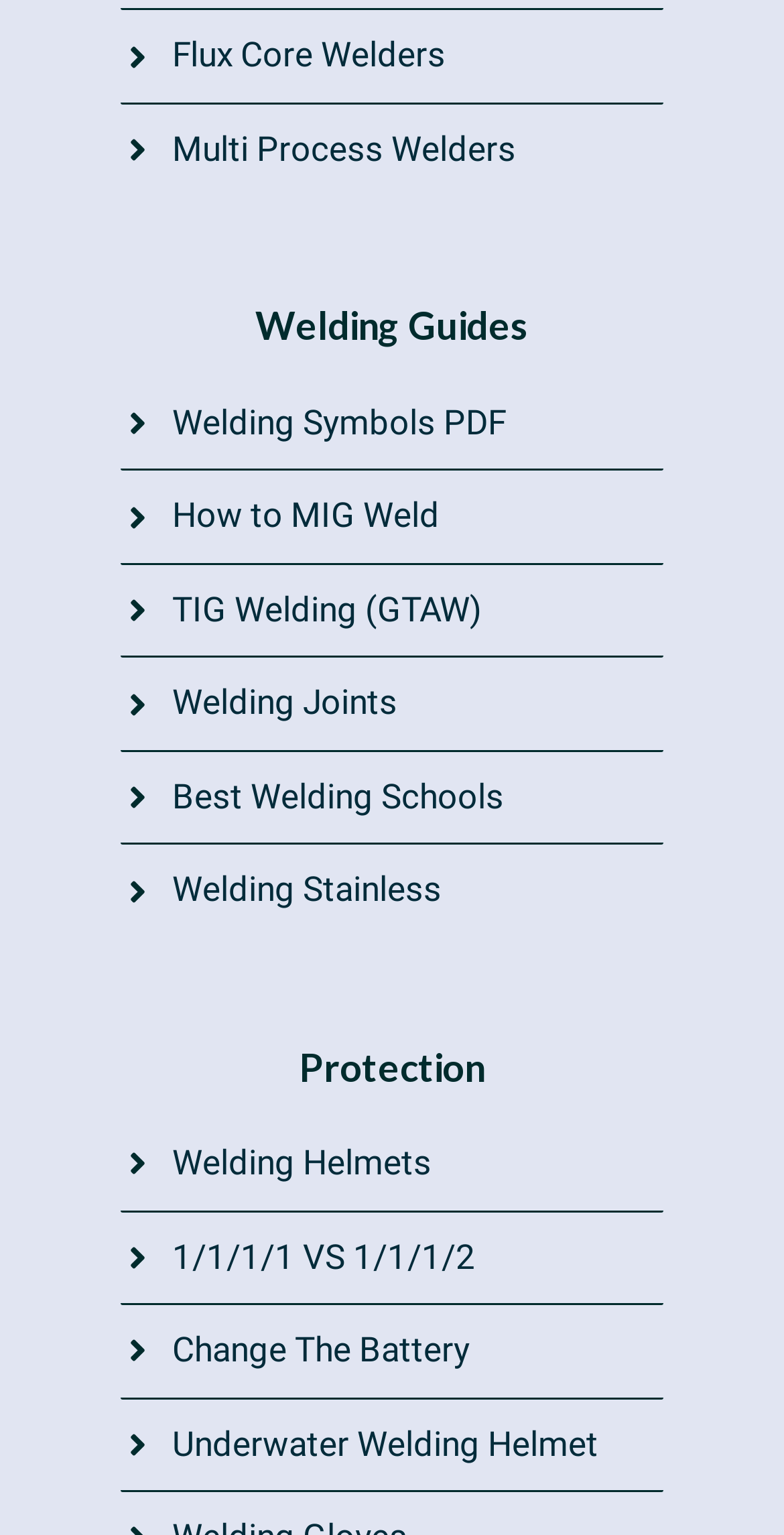Please specify the bounding box coordinates in the format (top-left x, top-left y, bottom-right x, bottom-right y), with all values as floating point numbers between 0 and 1. Identify the bounding box of the UI element described by: How to MIG Weld

[0.219, 0.323, 0.56, 0.349]